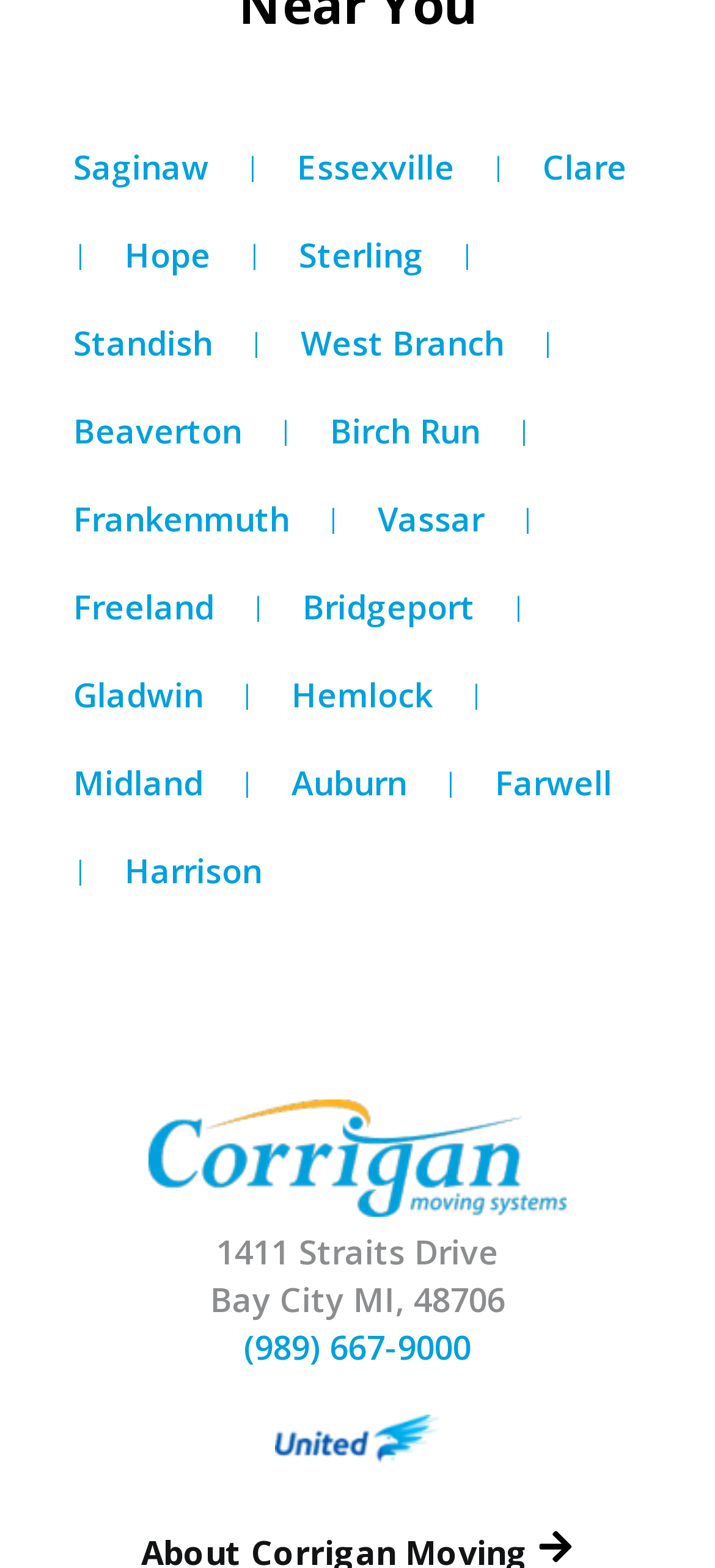Identify the bounding box of the UI component described as: "Hemlock".

[0.408, 0.428, 0.605, 0.456]